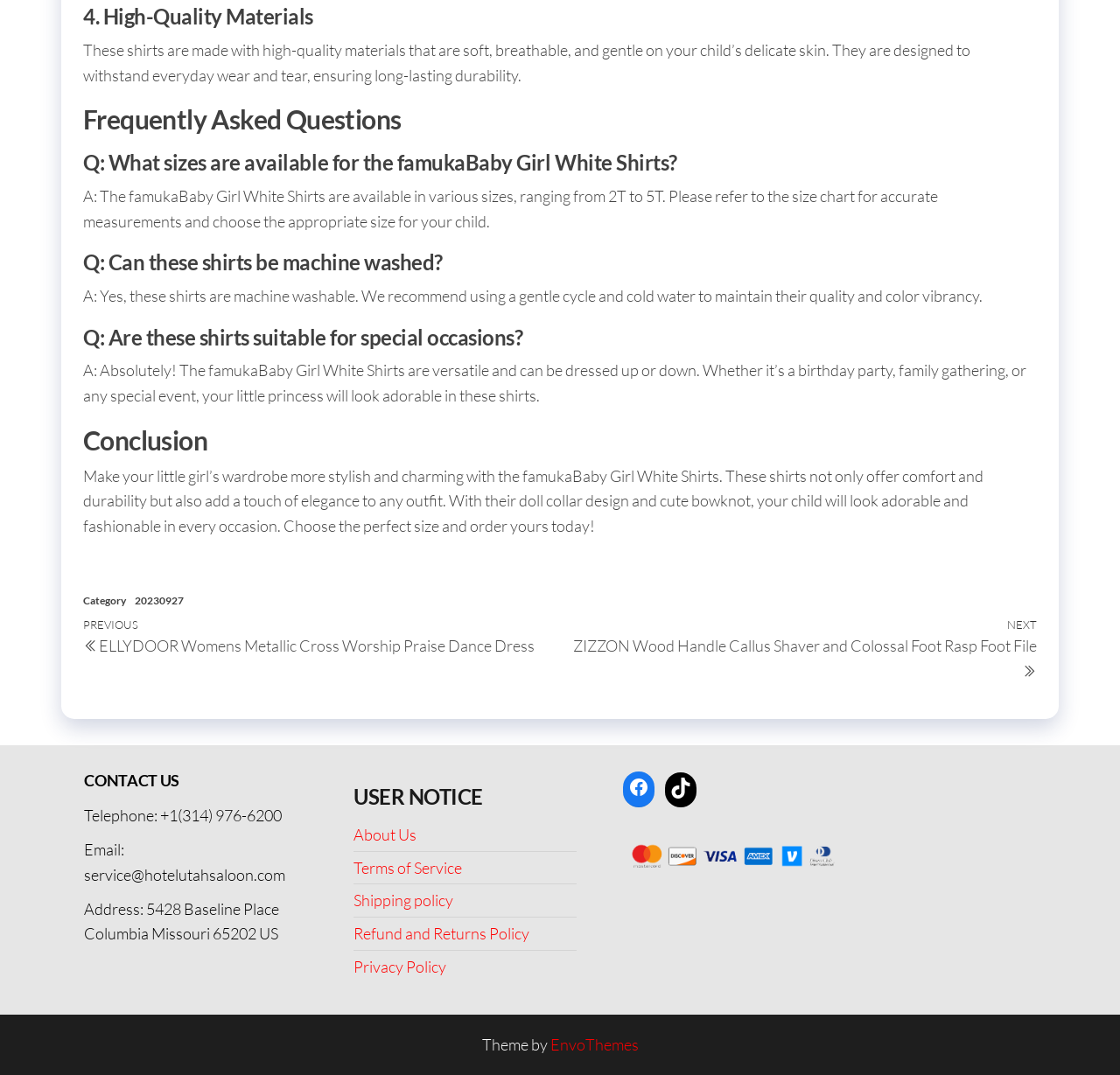What is the contact phone number?
Kindly give a detailed and elaborate answer to the question.

The contact phone number is mentioned in the StaticText 'Telephone: +1(314) 976-6200' under the heading 'CONTACT US'.